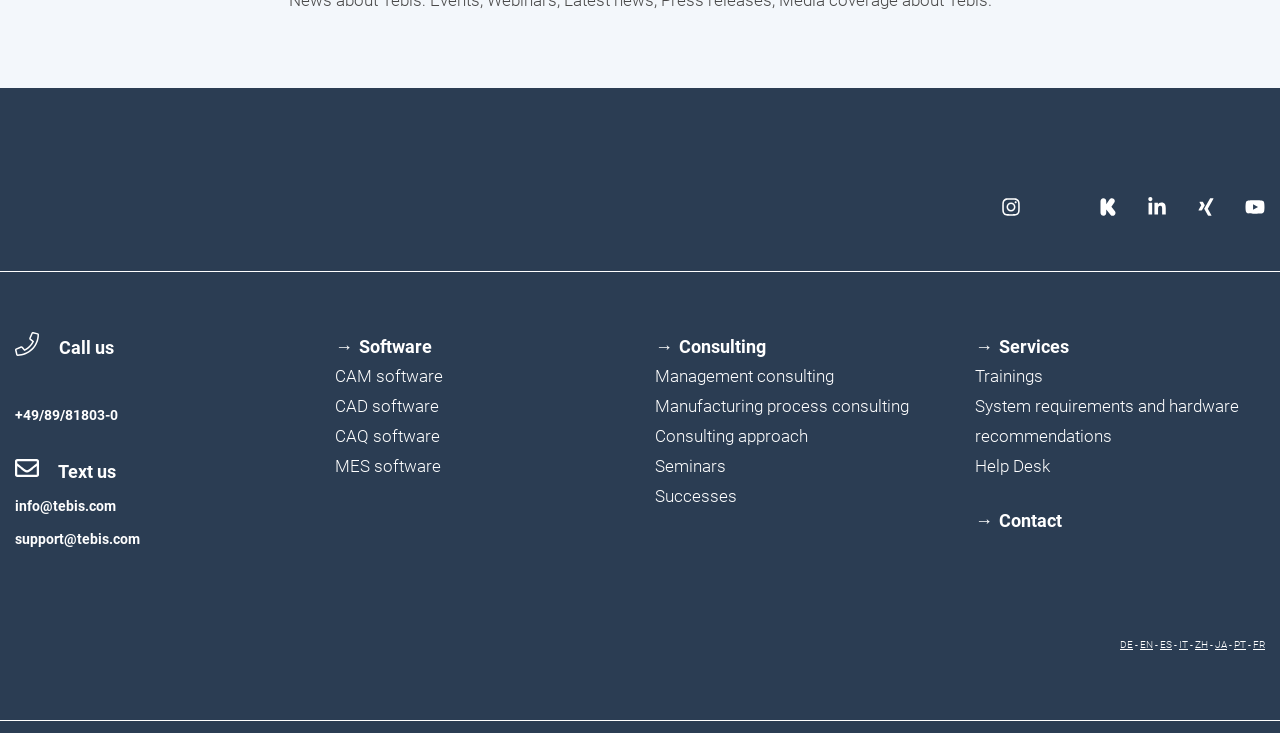How many links are there in the top navigation? Based on the screenshot, please respond with a single word or phrase.

4